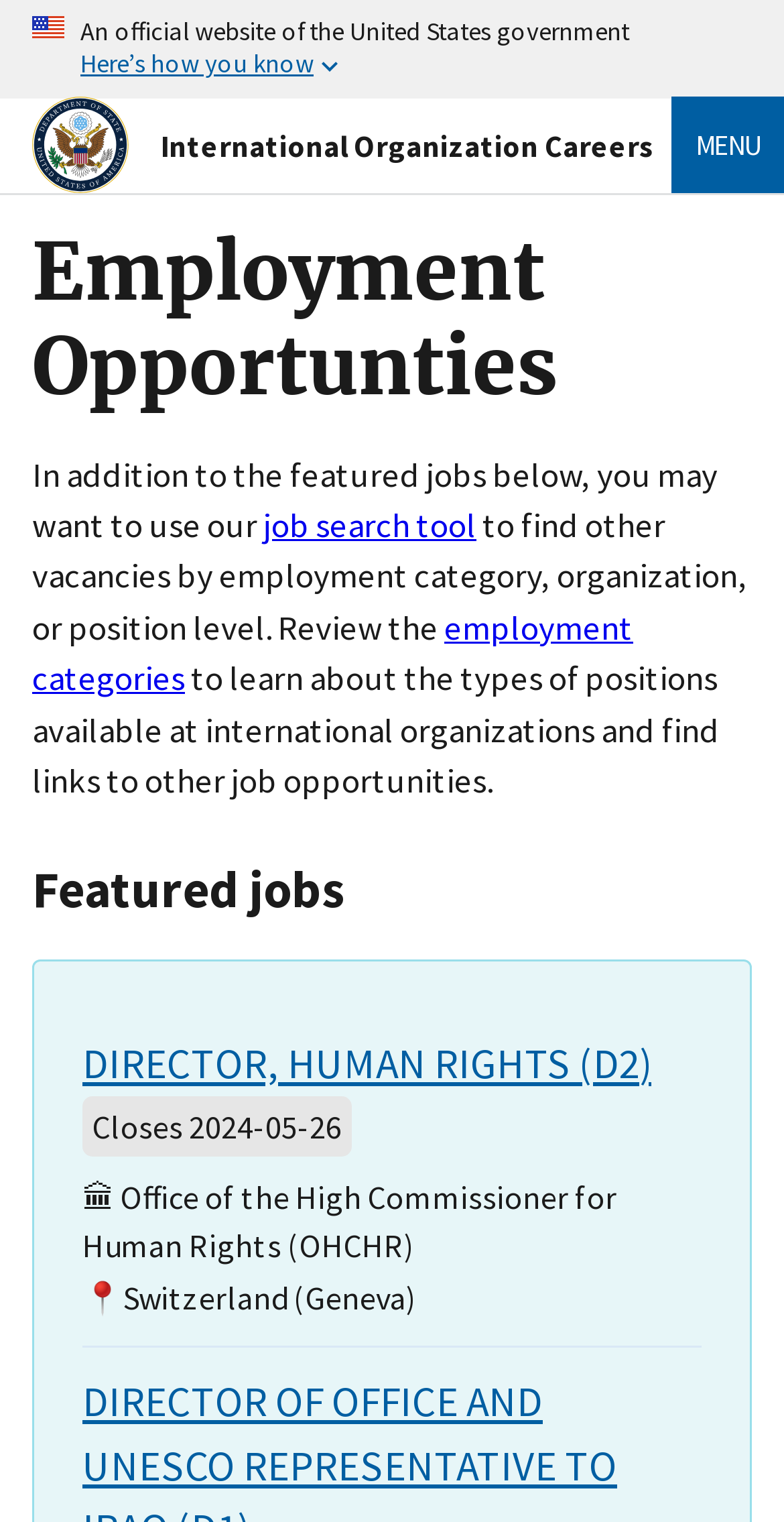What is the location of the 'DIRECTOR, HUMAN RIGHTS (D2)' job?
Provide a thorough and detailed answer to the question.

The webpage lists the job 'DIRECTOR, HUMAN RIGHTS (D2)' and provides additional information, including the location, which is indicated by the symbol 📍 and the text 'Switzerland (Geneva)'.